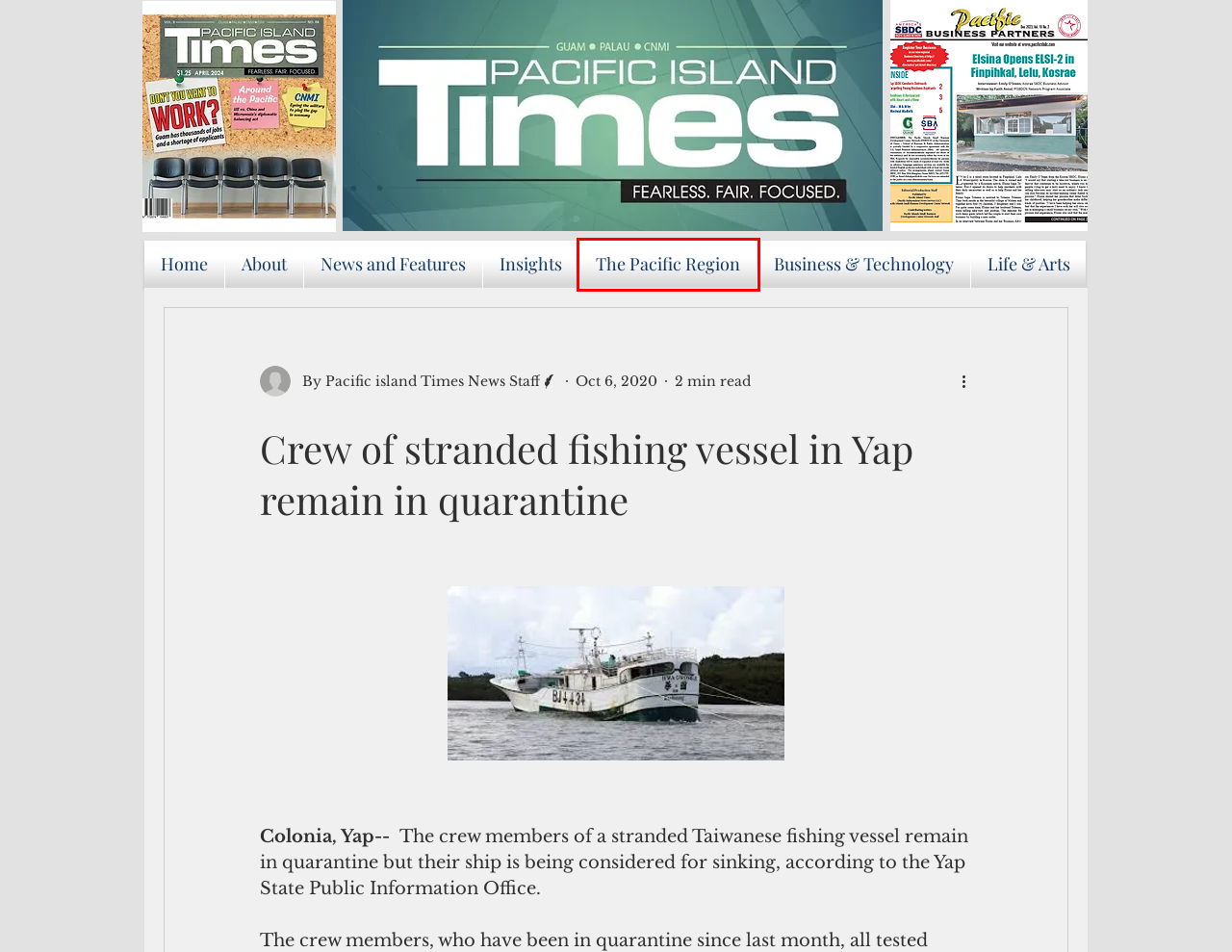A screenshot of a webpage is given, featuring a red bounding box around a UI element. Please choose the webpage description that best aligns with the new webpage after clicking the element in the bounding box. These are the descriptions:
A. News and Features | pactimes
B. Insights | pactimes
C. Life & Arts | pactimes
D. Business & Technology | pactimes
E. The Pacific Region | pactimes
F. About | Pacific Island Times | Dededo
G. Guam Palau CNMI news | Pacific Island Times | Guam
H. Panel greenlights proposal to restore American Samoa’s autonomy in charter amendment process

E